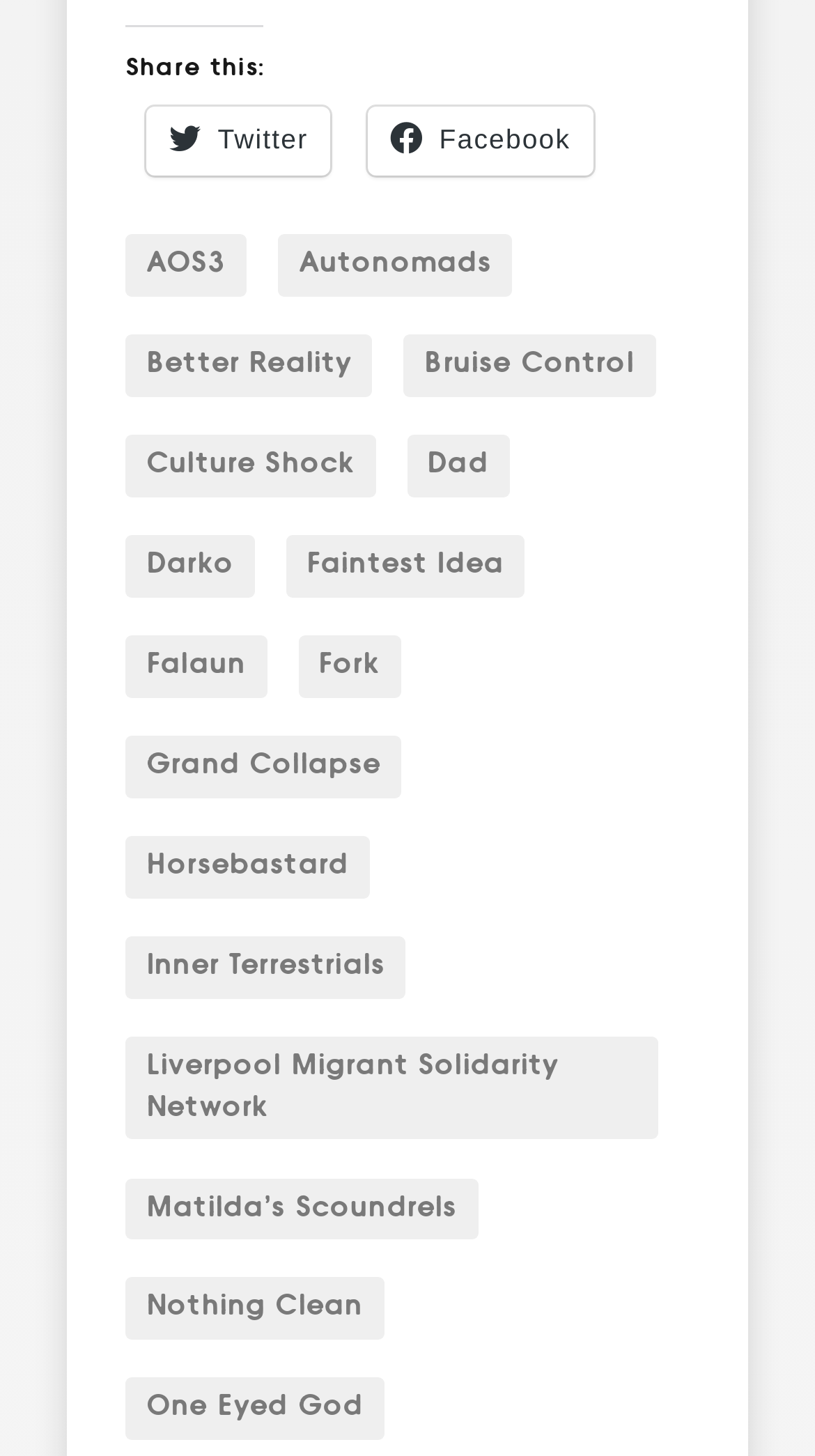Can you pinpoint the bounding box coordinates for the clickable element required for this instruction: "Visit AOS3 website"? The coordinates should be four float numbers between 0 and 1, i.e., [left, top, right, bottom].

[0.155, 0.161, 0.303, 0.203]